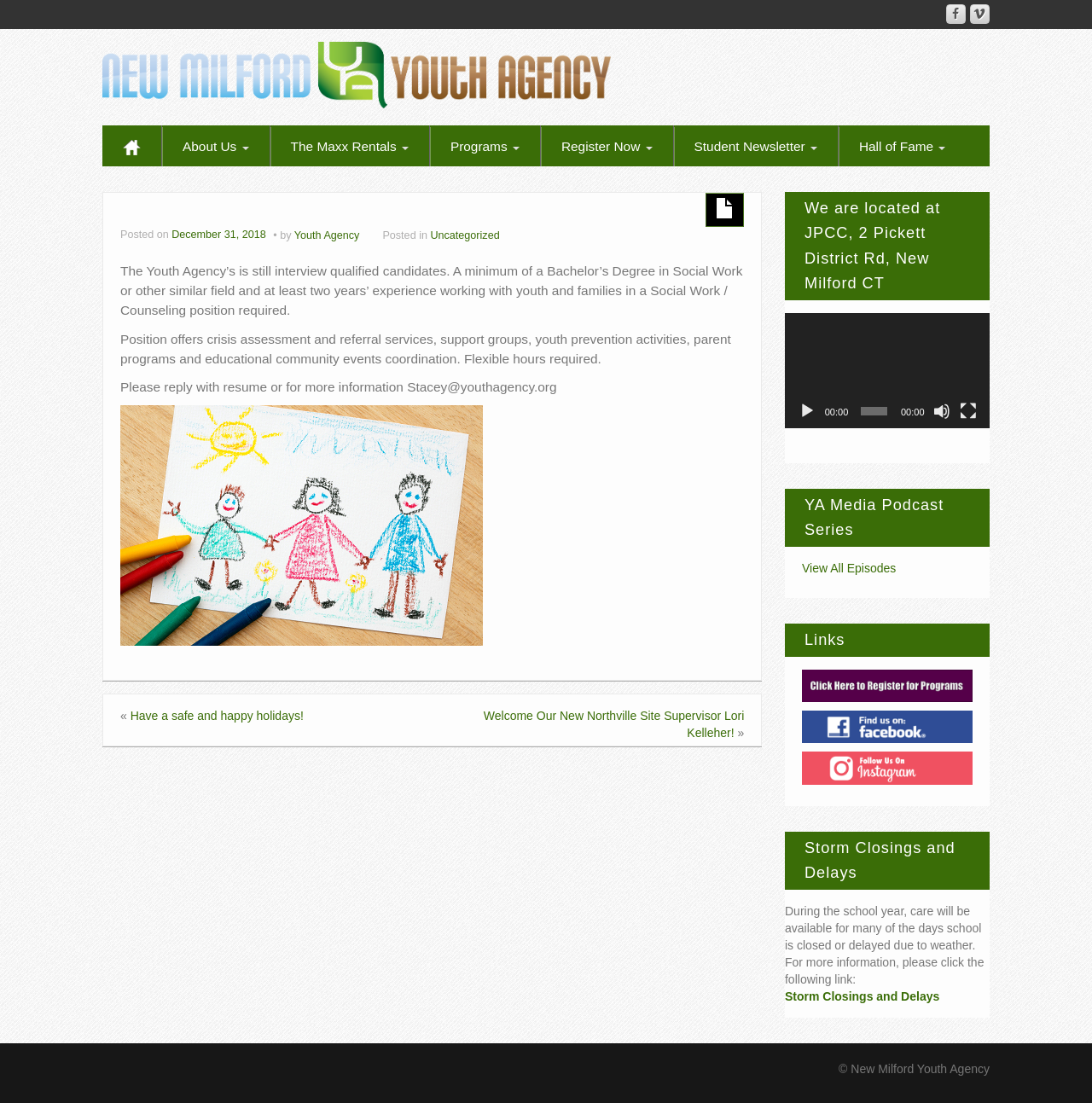Please predict the bounding box coordinates (top-left x, top-left y, bottom-right x, bottom-right y) for the UI element in the screenshot that fits the description: Storm Closings and Delays

[0.719, 0.897, 0.86, 0.909]